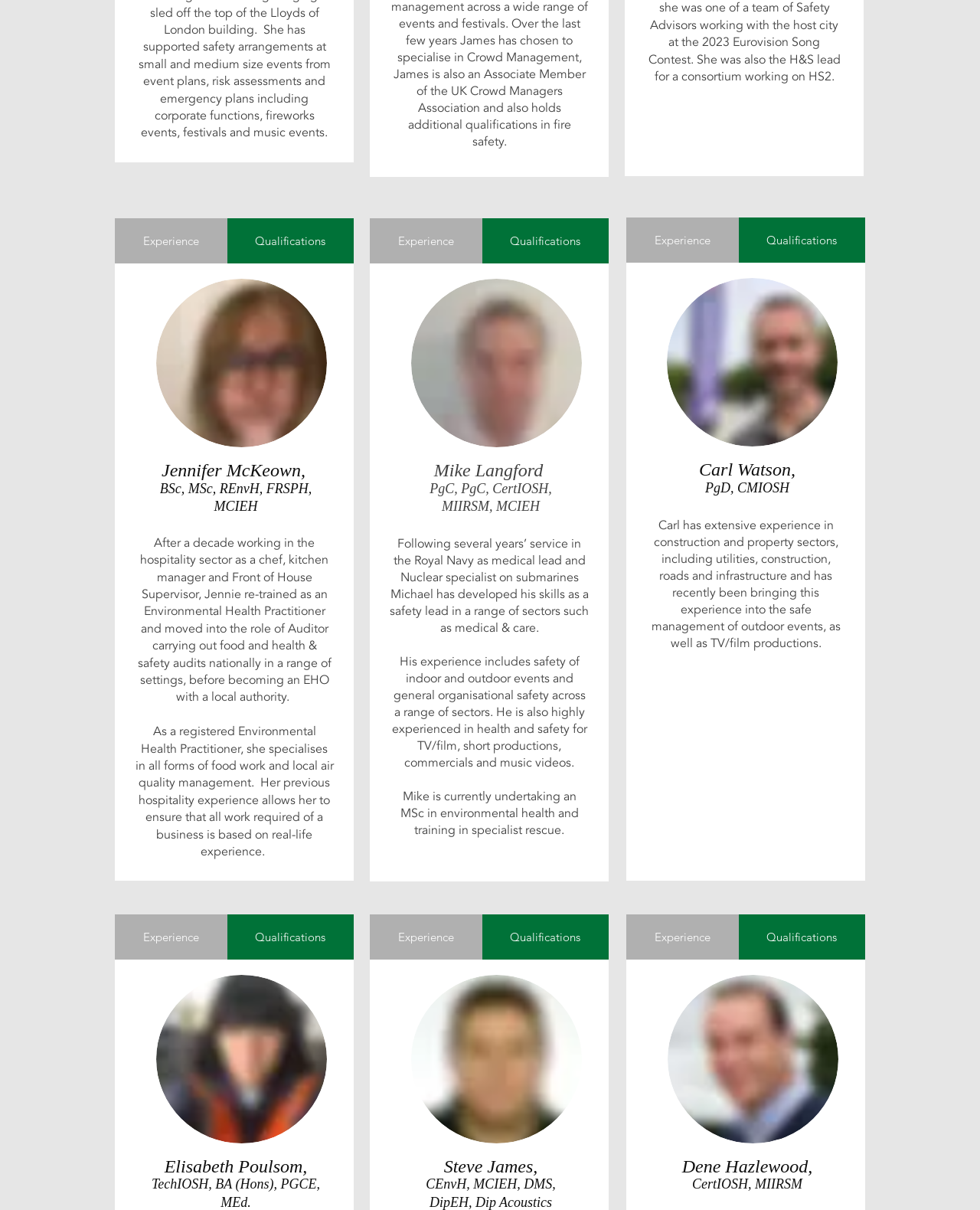Please find and report the bounding box coordinates of the element to click in order to perform the following action: "Go to Home page". The coordinates should be expressed as four float numbers between 0 and 1, in the format [left, top, right, bottom].

None